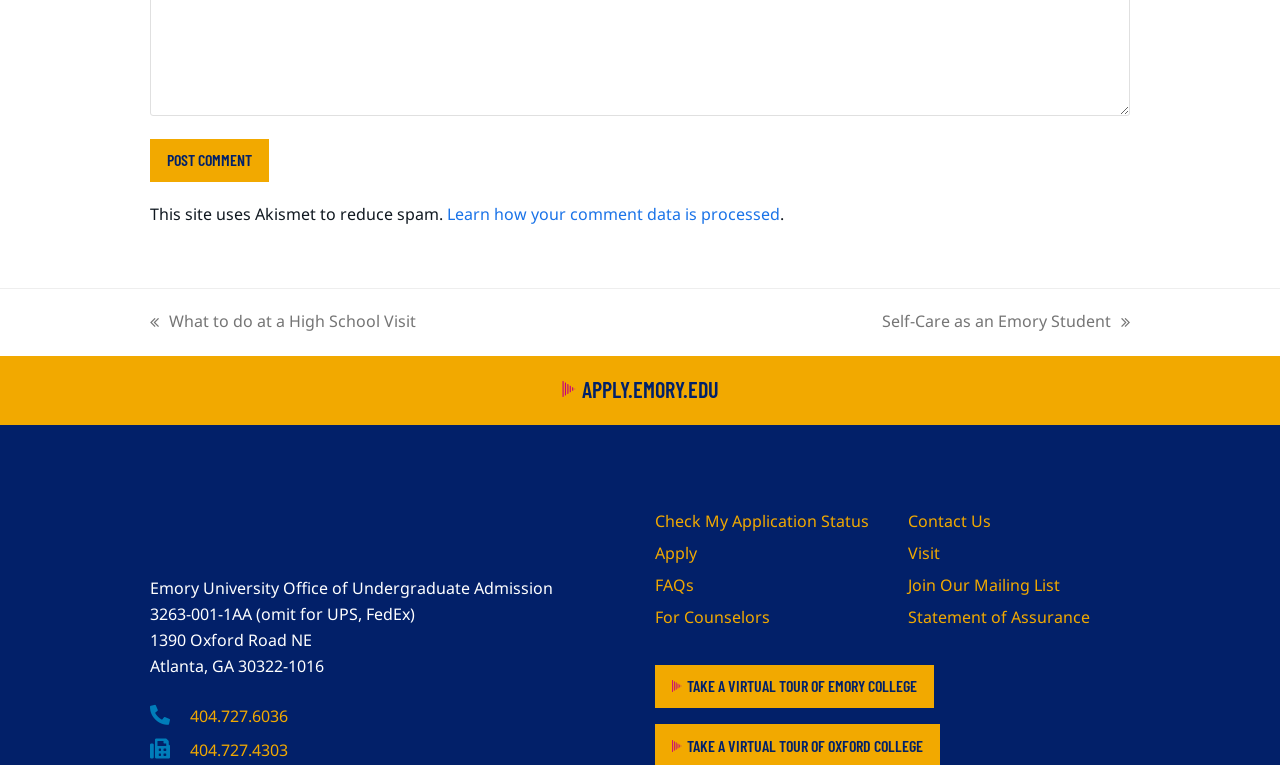Determine the bounding box coordinates of the area to click in order to meet this instruction: "take a virtual tour of Emory College".

[0.512, 0.869, 0.73, 0.926]